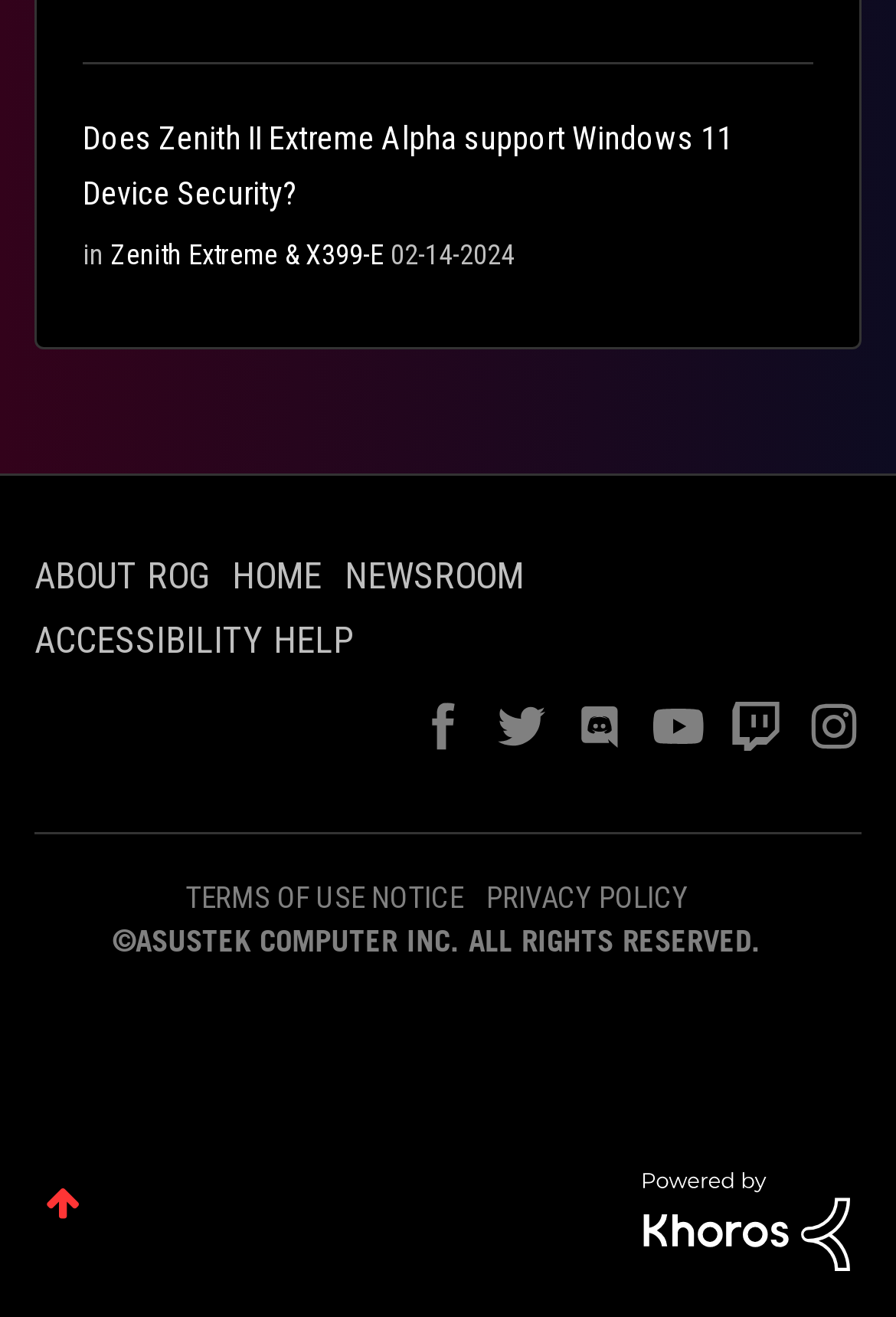Pinpoint the bounding box coordinates for the area that should be clicked to perform the following instruction: "Go to the 'HOME' page".

[0.259, 0.421, 0.359, 0.454]